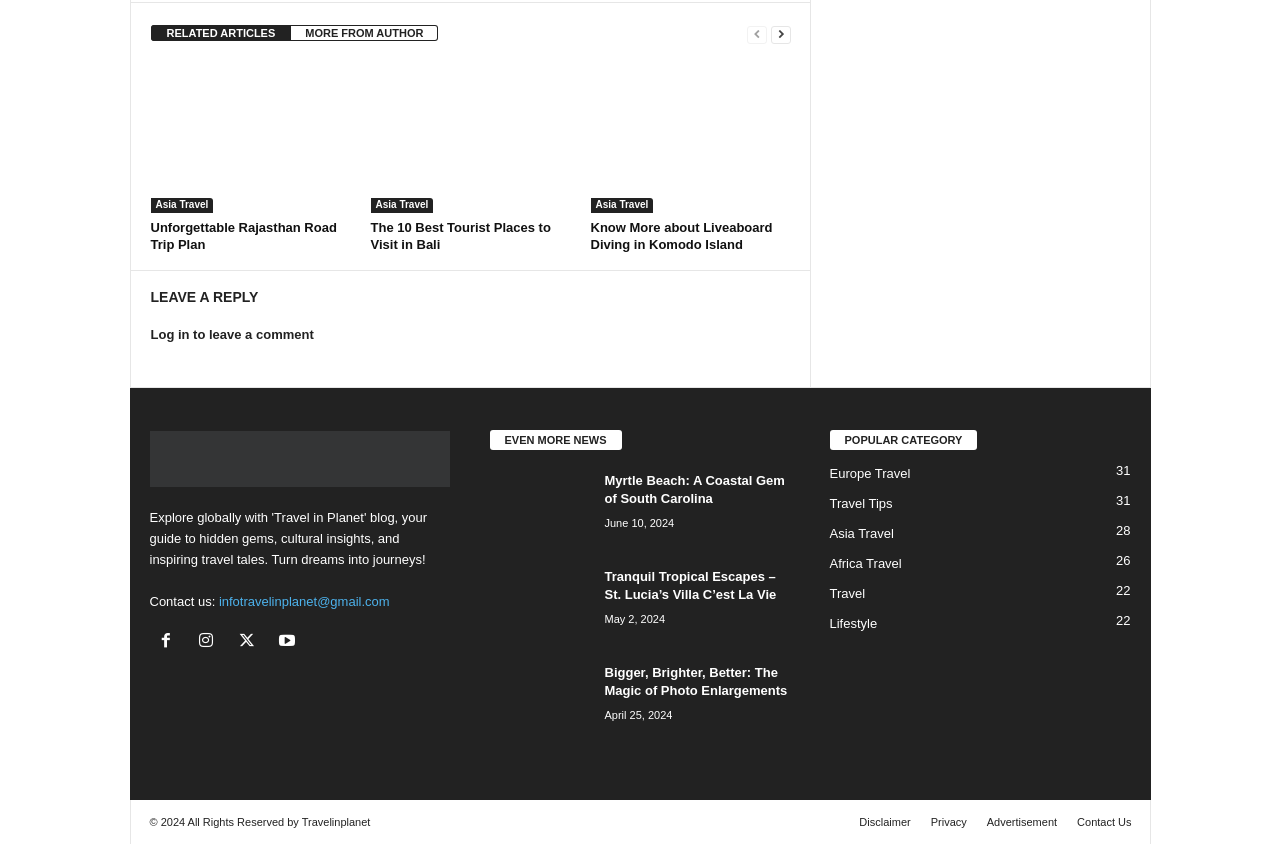What is the contact email address?
Answer with a single word or short phrase according to what you see in the image.

infotravelinplanet@gmail.com